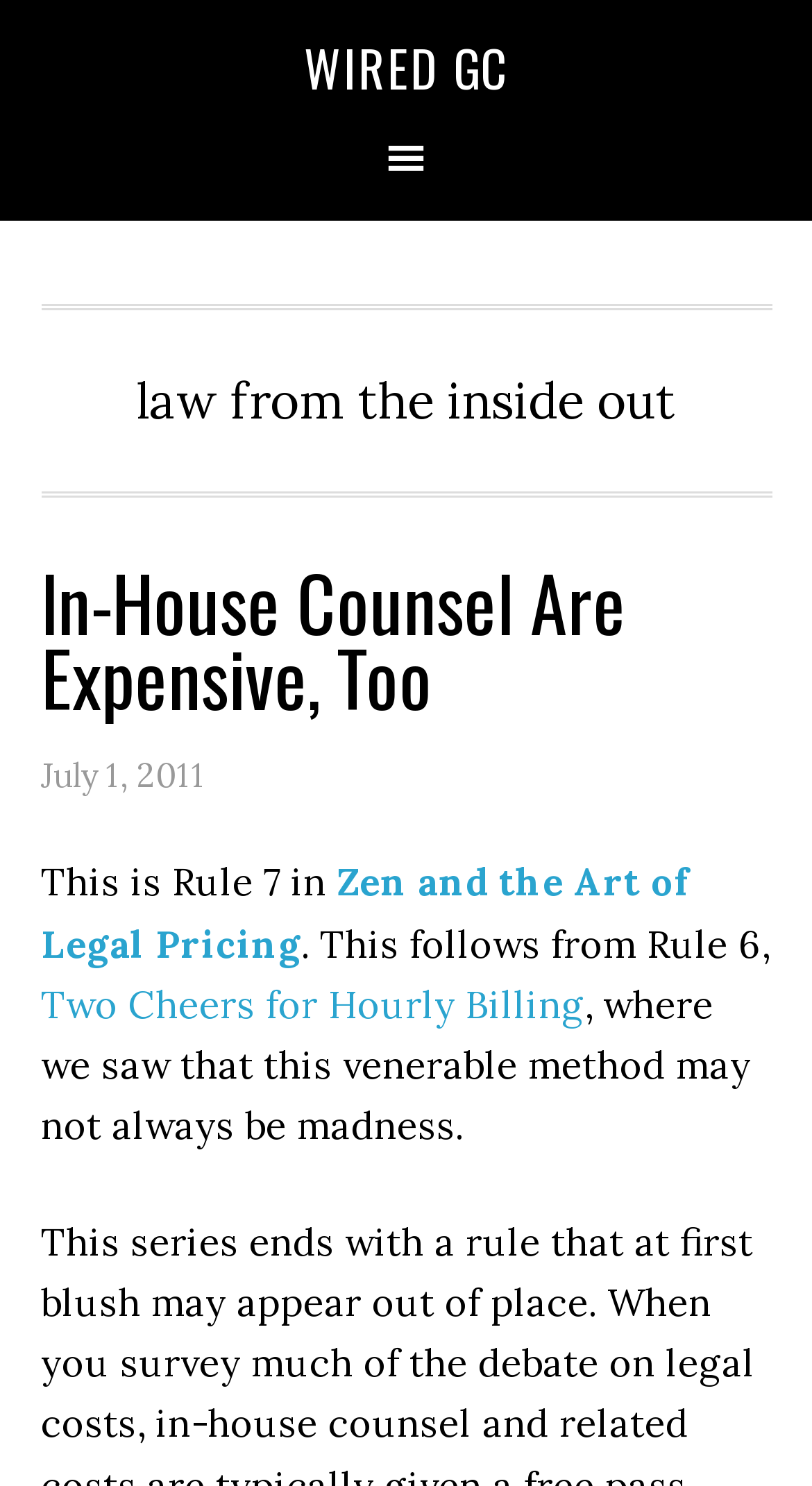Please examine the image and provide a detailed answer to the question: What is the name of the website?

I determined the answer by looking at the link element with the text 'WIRED GC' at the top of the webpage, which is likely the website's name.